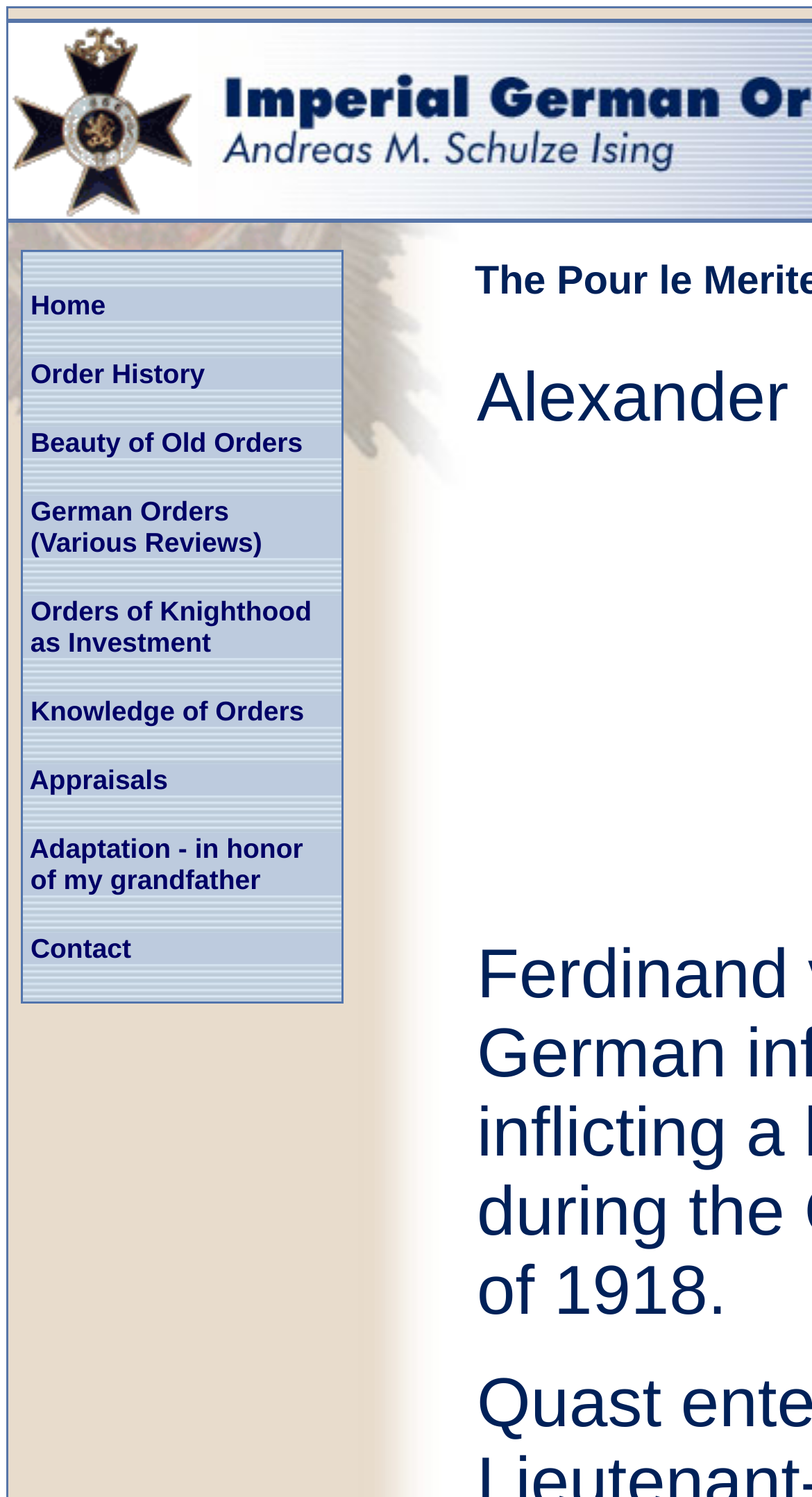Answer the question with a single word or phrase: 
What is the main topic of this website?

Imperial German Orders